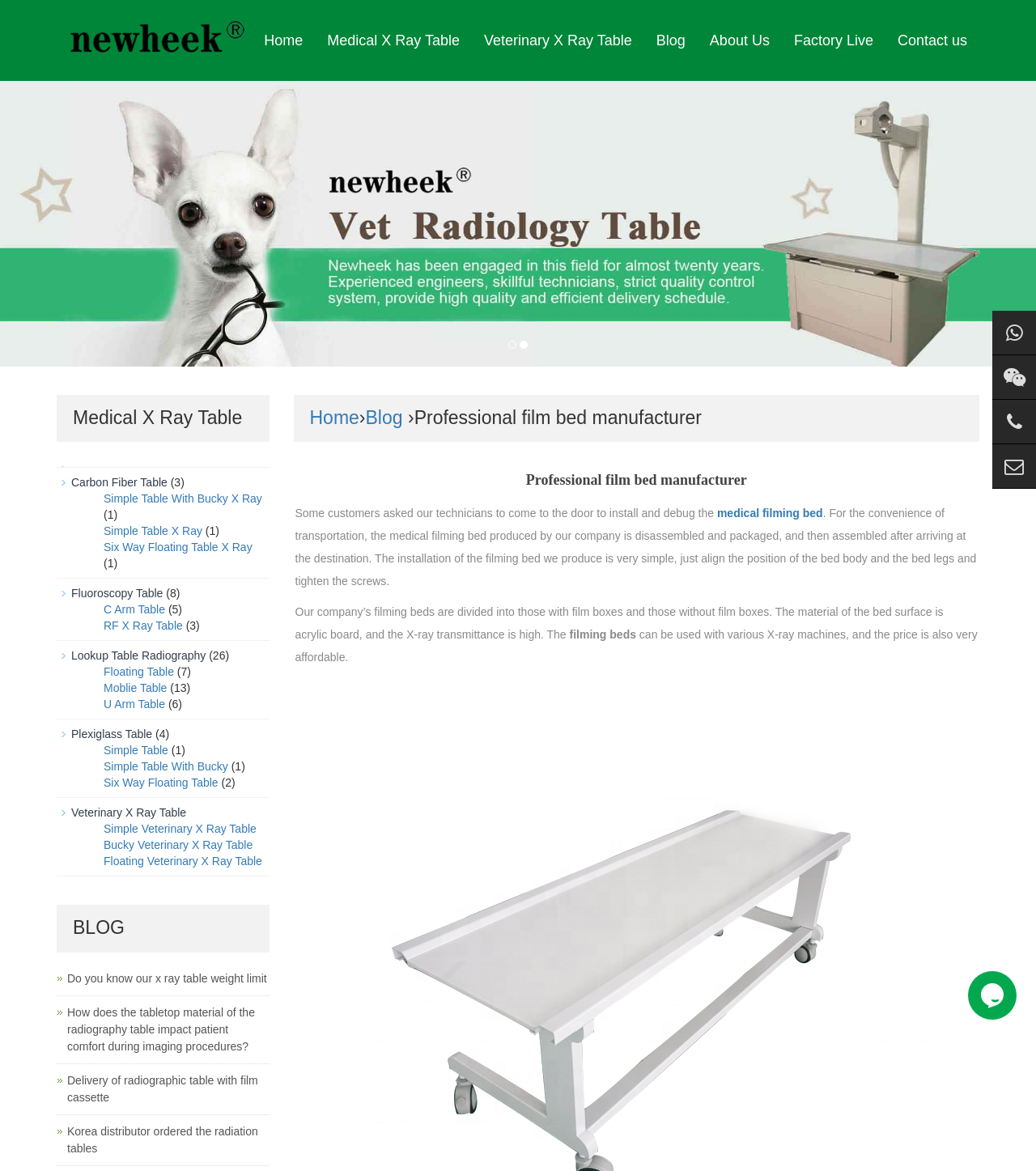Please identify the bounding box coordinates of the clickable element to fulfill the following instruction: "Navigate to the 'Home' page". The coordinates should be four float numbers between 0 and 1, i.e., [left, top, right, bottom].

[0.243, 0.0, 0.304, 0.069]